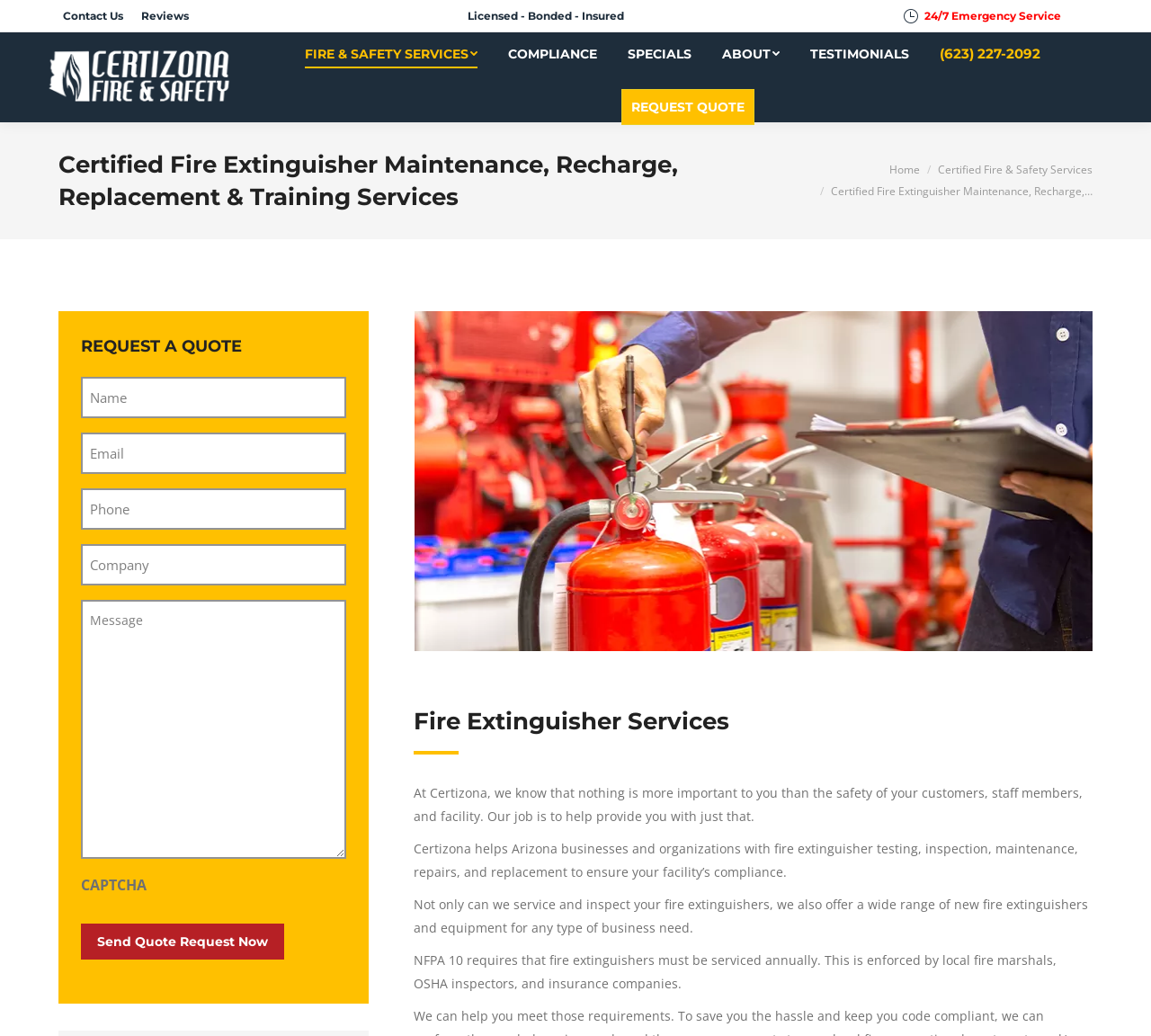What is the purpose of the company?
Please answer the question with as much detail and depth as you can.

I found the purpose of the company by reading the heading and text on the webpage. The heading 'Certified Fire Extinguisher Maintenance, Recharge, Replacement & Training Services' and the text below it suggest that the company provides fire extinguisher services.